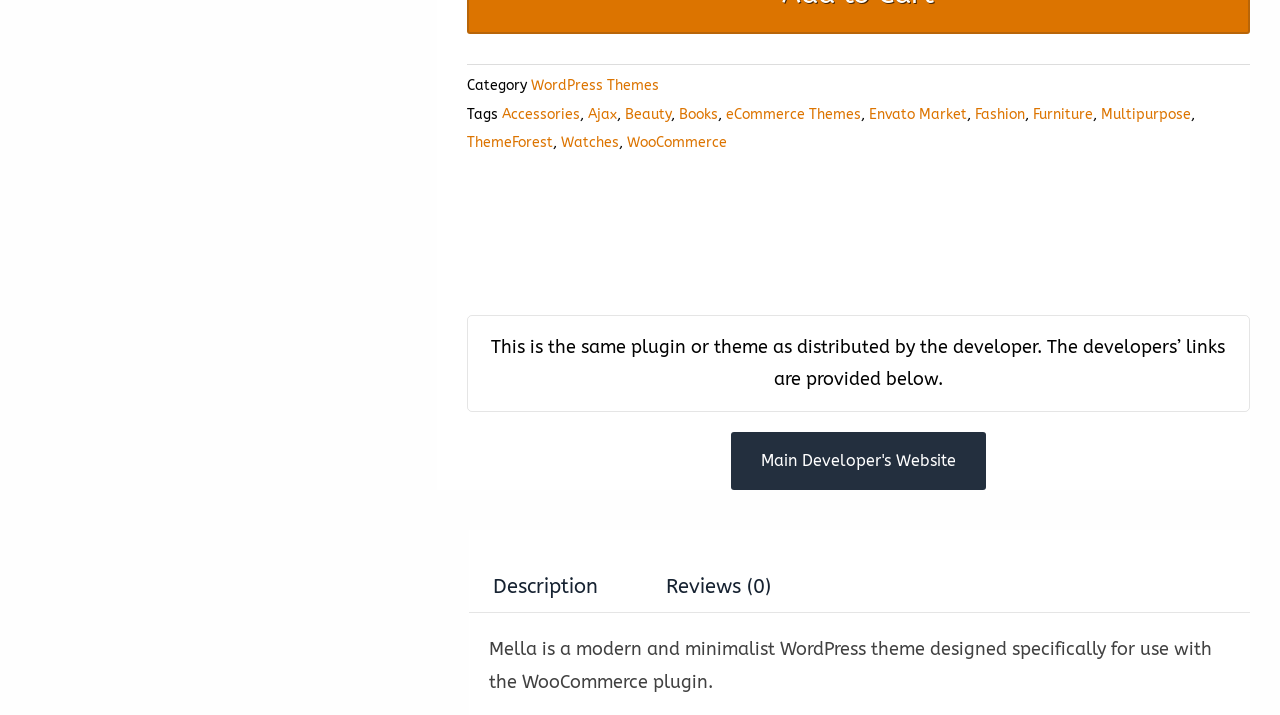Using the element description: "Main Developer's Website", determine the bounding box coordinates. The coordinates should be in the format [left, top, right, bottom], with values between 0 and 1.

[0.571, 0.604, 0.77, 0.686]